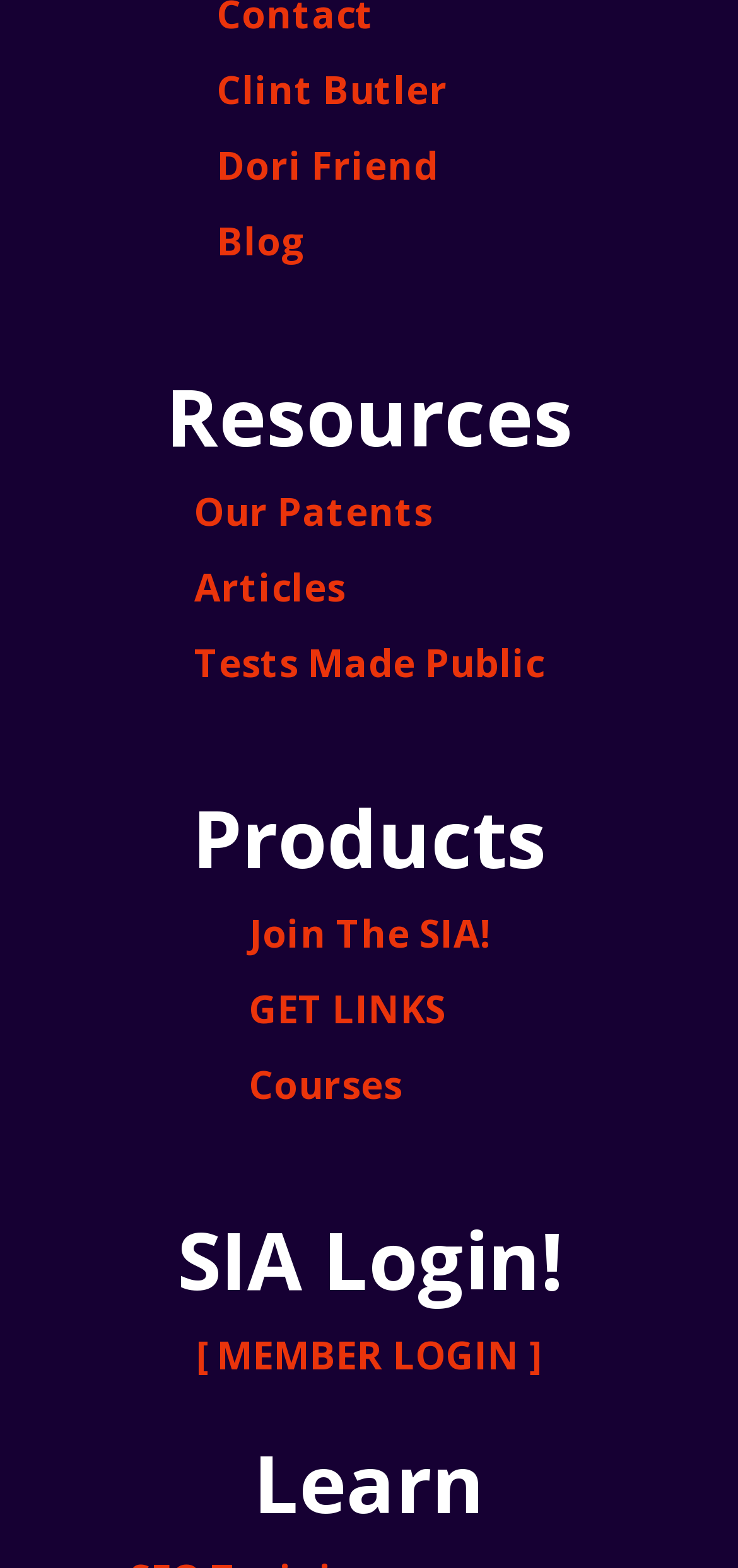Specify the bounding box coordinates of the area that needs to be clicked to achieve the following instruction: "read about Cars".

None